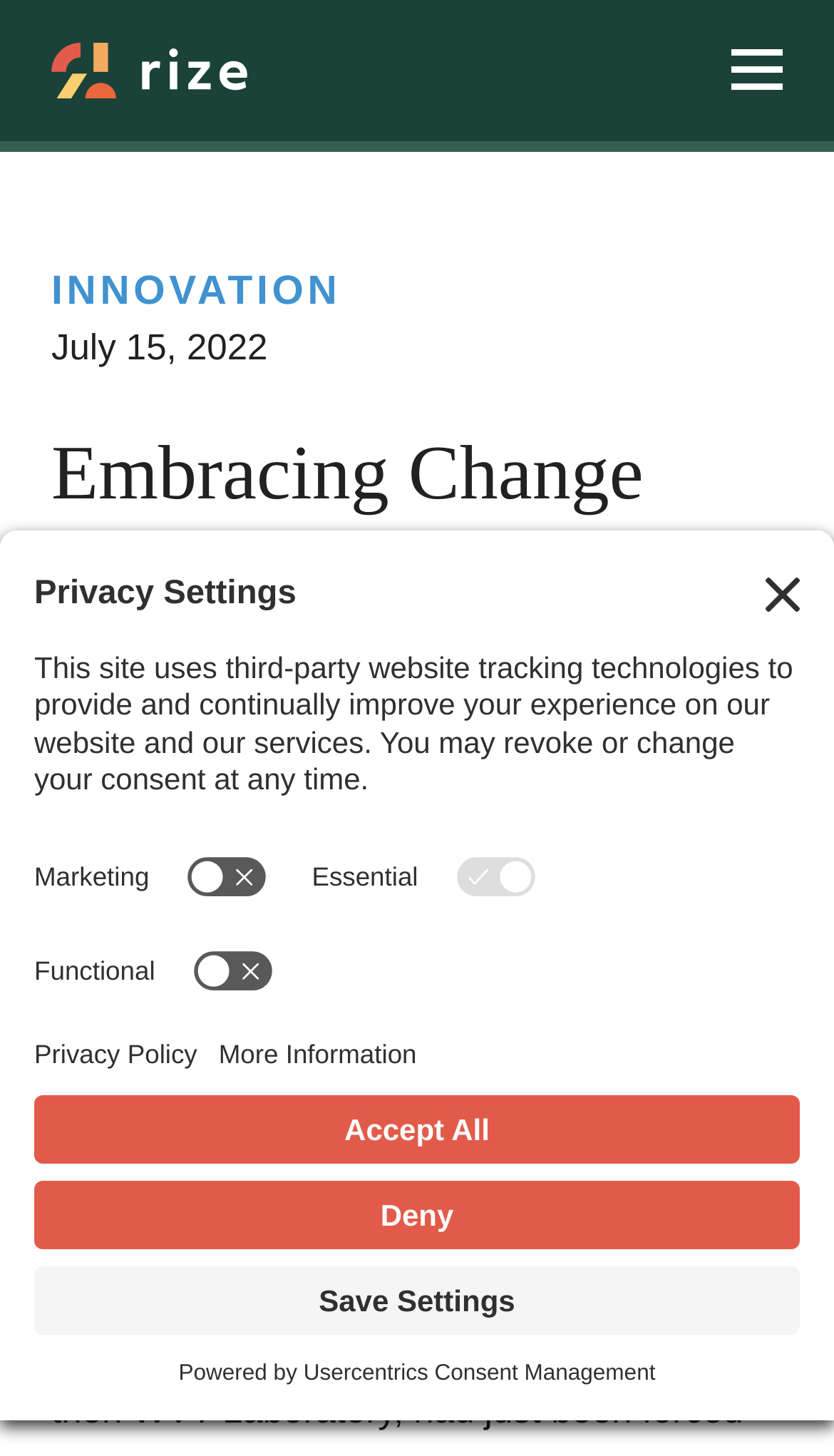Locate the bounding box coordinates of the clickable region to complete the following instruction: "Click the Menu button."

[0.846, 0.013, 0.969, 0.084]